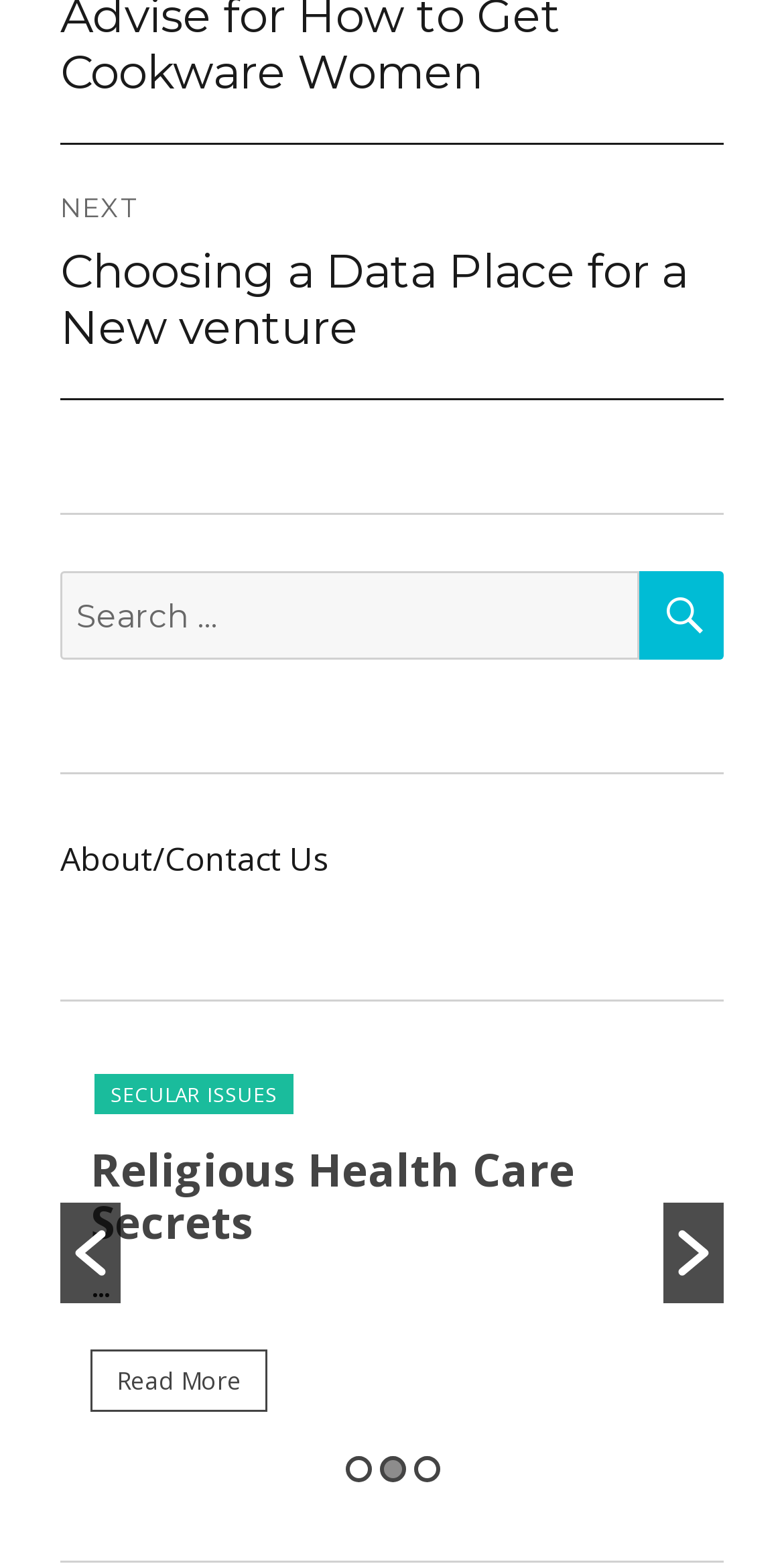Please provide a one-word or phrase answer to the question: 
How many tabs are visible in the tab list?

1